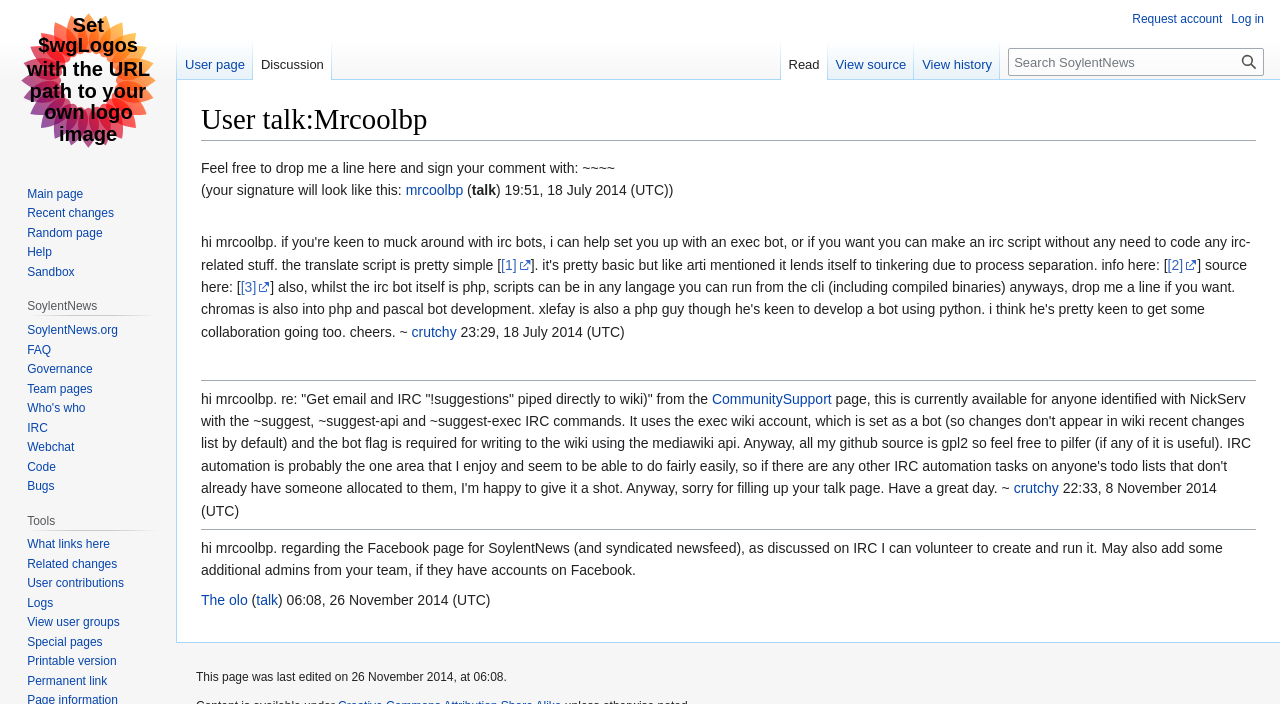Please predict the bounding box coordinates (top-left x, top-left y, bottom-right x, bottom-right y) for the UI element in the screenshot that fits the description: View user groups

[0.021, 0.874, 0.094, 0.894]